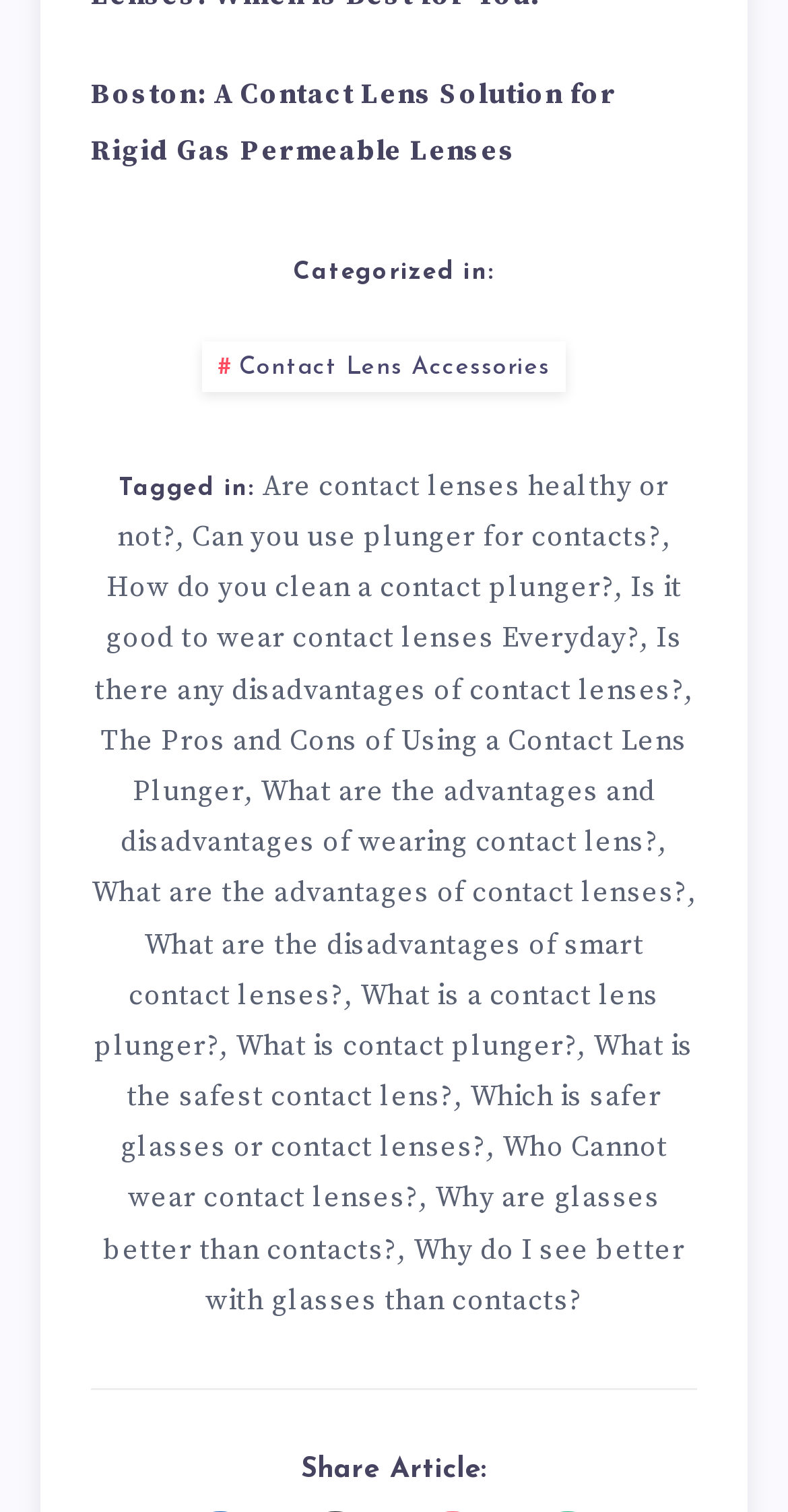Select the bounding box coordinates of the element I need to click to carry out the following instruction: "Click on the link to learn about contact lens solutions in Boston".

[0.115, 0.051, 0.785, 0.113]